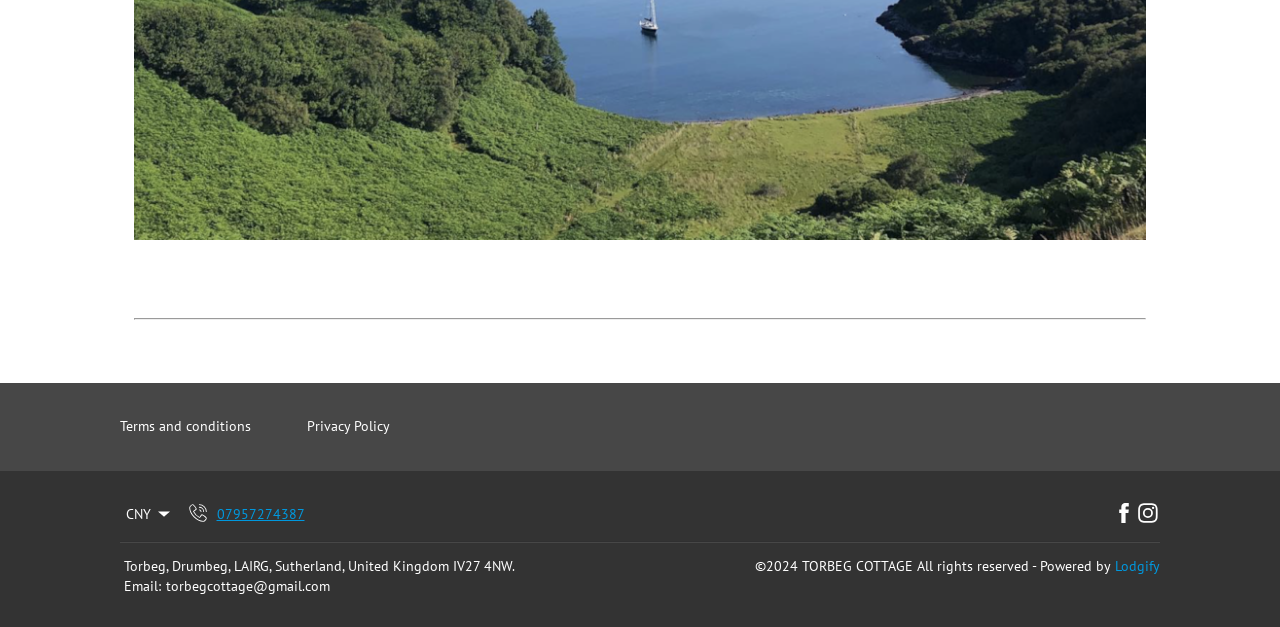Find the bounding box coordinates for the area you need to click to carry out the instruction: "Change currency". The coordinates should be four float numbers between 0 and 1, indicated as [left, top, right, bottom].

[0.094, 0.8, 0.139, 0.841]